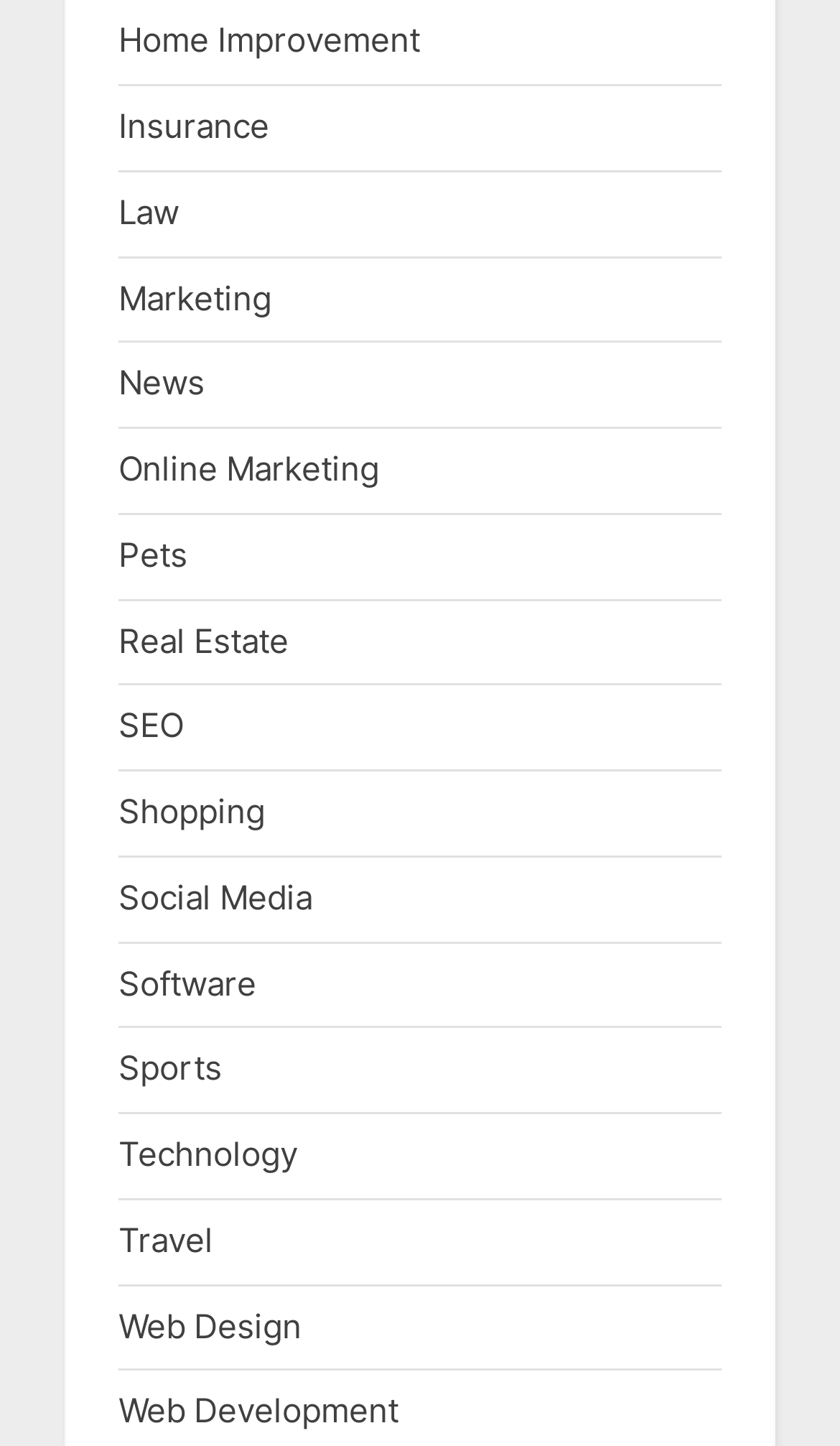Determine the bounding box for the HTML element described here: "Real Estate". The coordinates should be given as [left, top, right, bottom] with each number being a float between 0 and 1.

[0.141, 0.429, 0.344, 0.457]